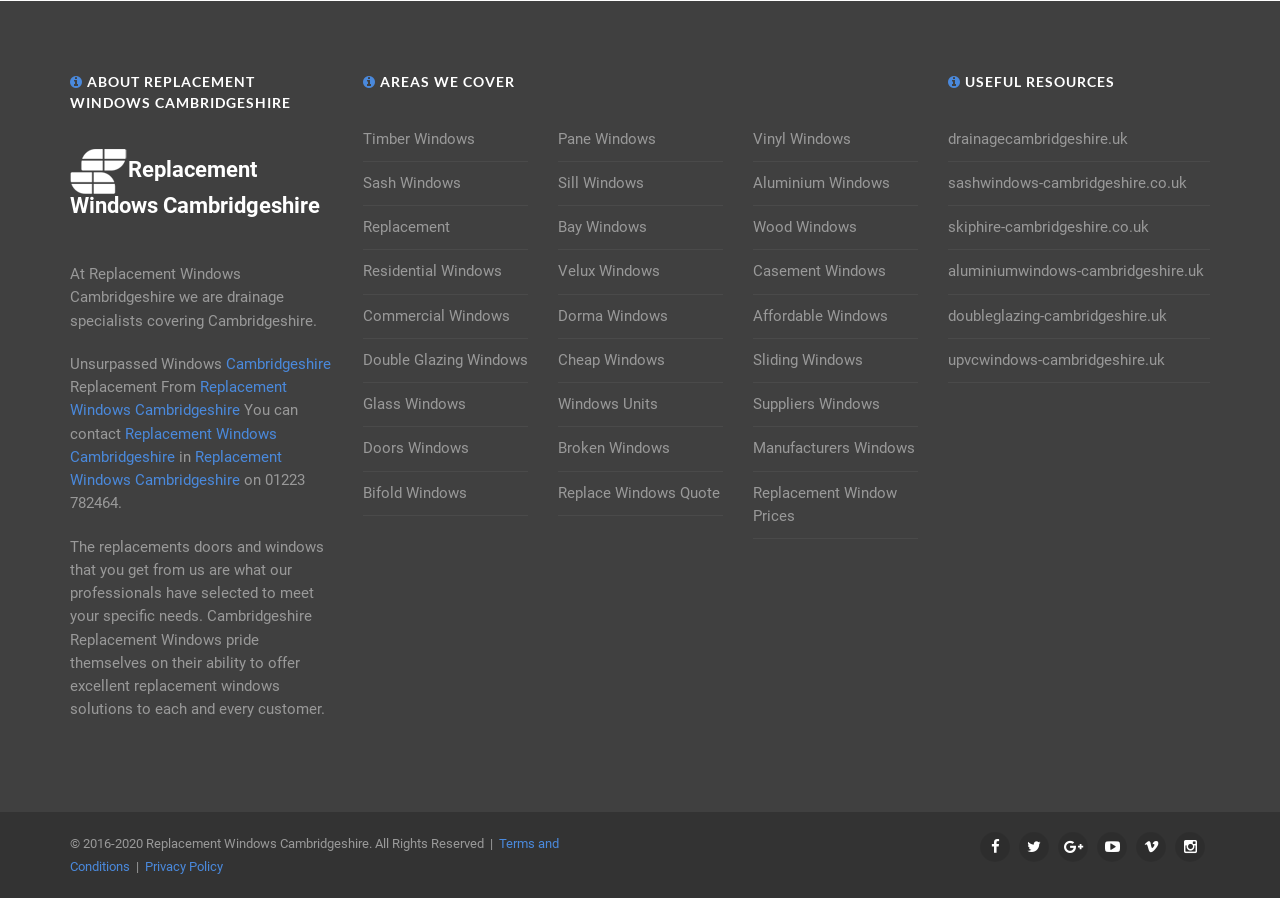Identify the bounding box coordinates of the region I need to click to complete this instruction: "Visit the page about Timber Windows".

[0.283, 0.142, 0.371, 0.168]